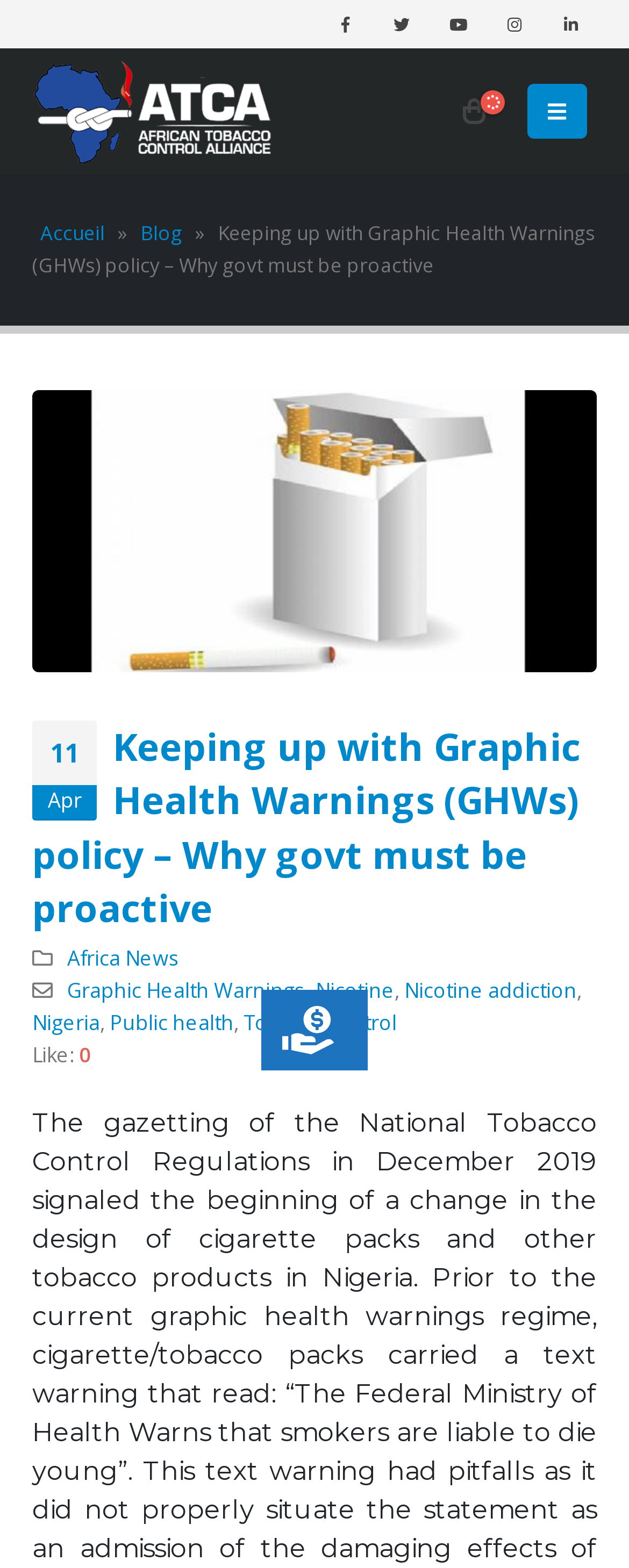How many social media links are there?
We need a detailed and exhaustive answer to the question. Please elaborate.

I counted the number of social media links at the top-right section of the webpage, and I found five links with icons, which are likely to be social media links.